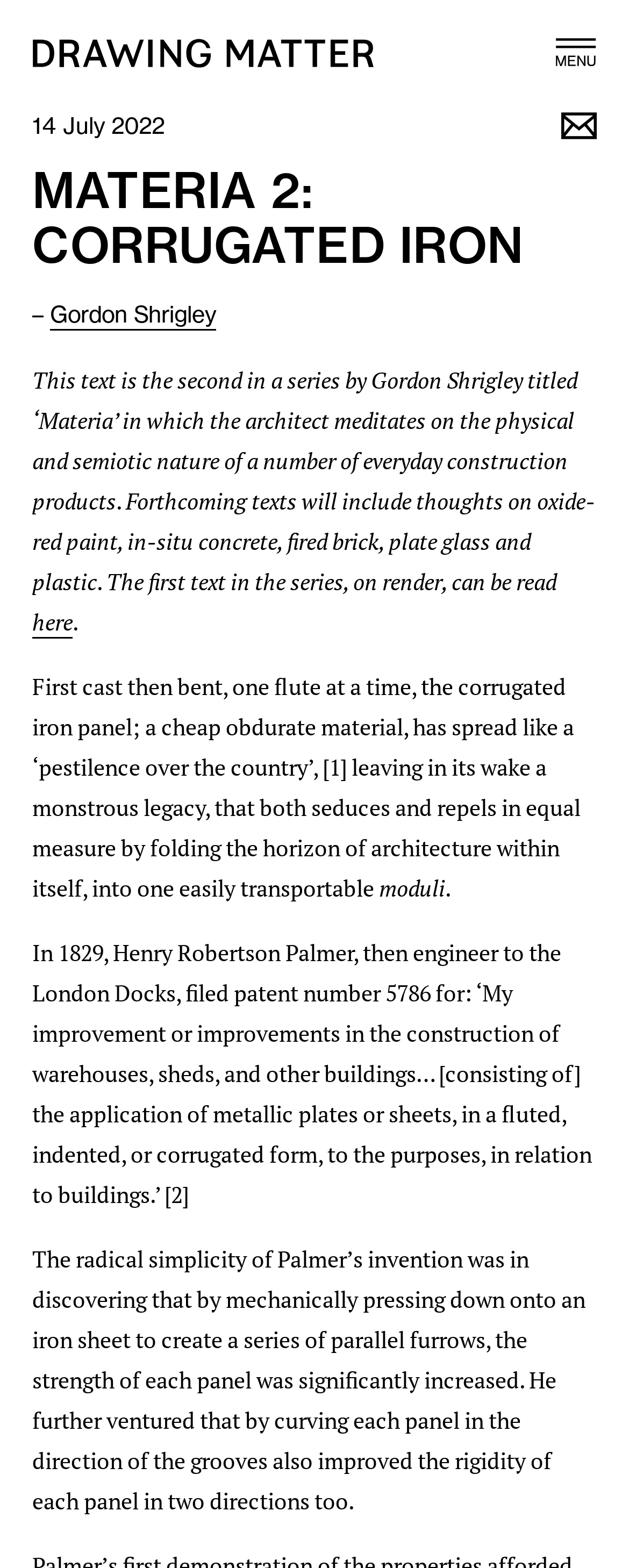Specify the bounding box coordinates for the region that must be clicked to perform the given instruction: "Click on the HERE link".

[0.051, 0.387, 0.115, 0.407]